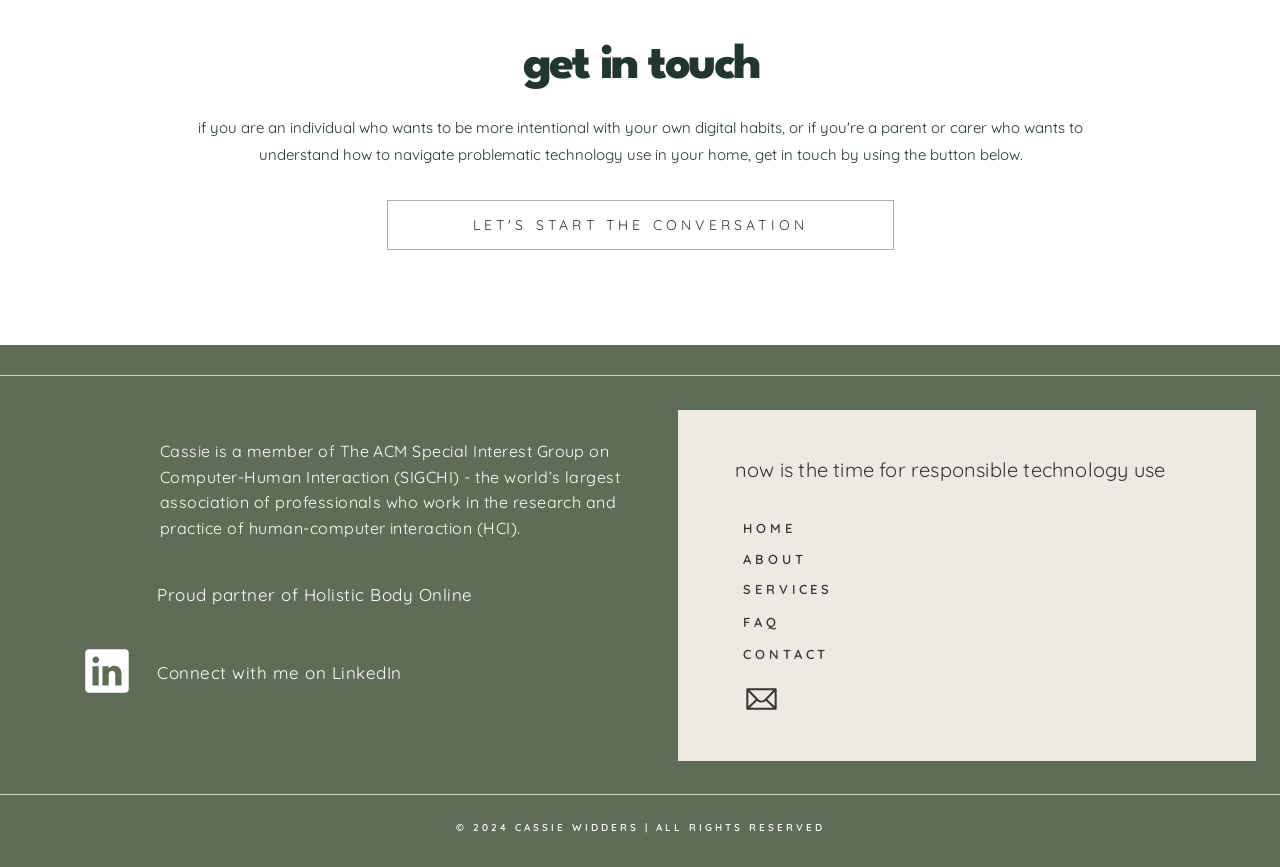Please provide a one-word or short phrase answer to the question:
What is the social media platform mentioned on the webpage?

LinkedIn